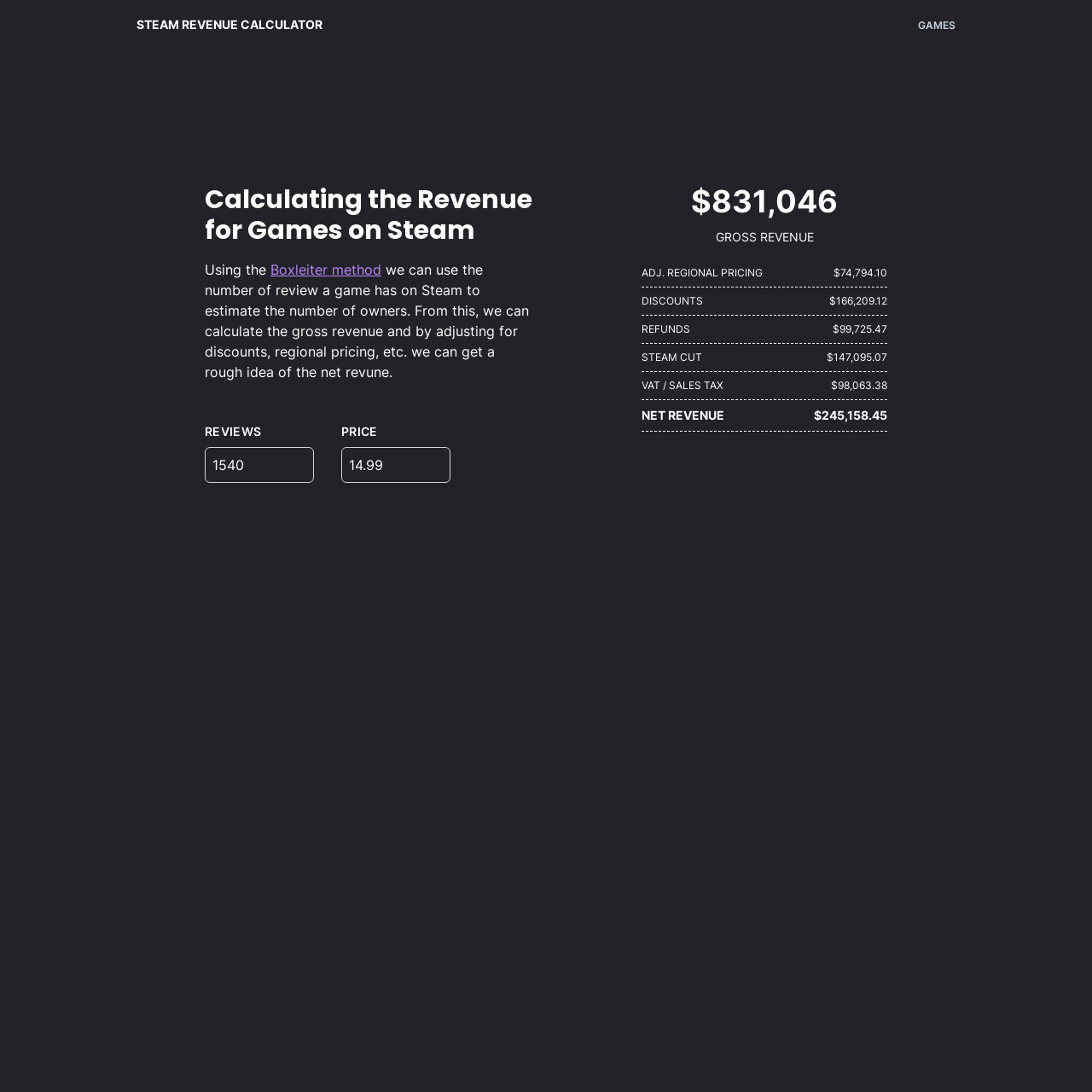Please provide the bounding box coordinates in the format (top-left x, top-left y, bottom-right x, bottom-right y). Remember, all values are floating point numbers between 0 and 1. What is the bounding box coordinate of the region described as: Games

[0.841, 0.017, 0.875, 0.029]